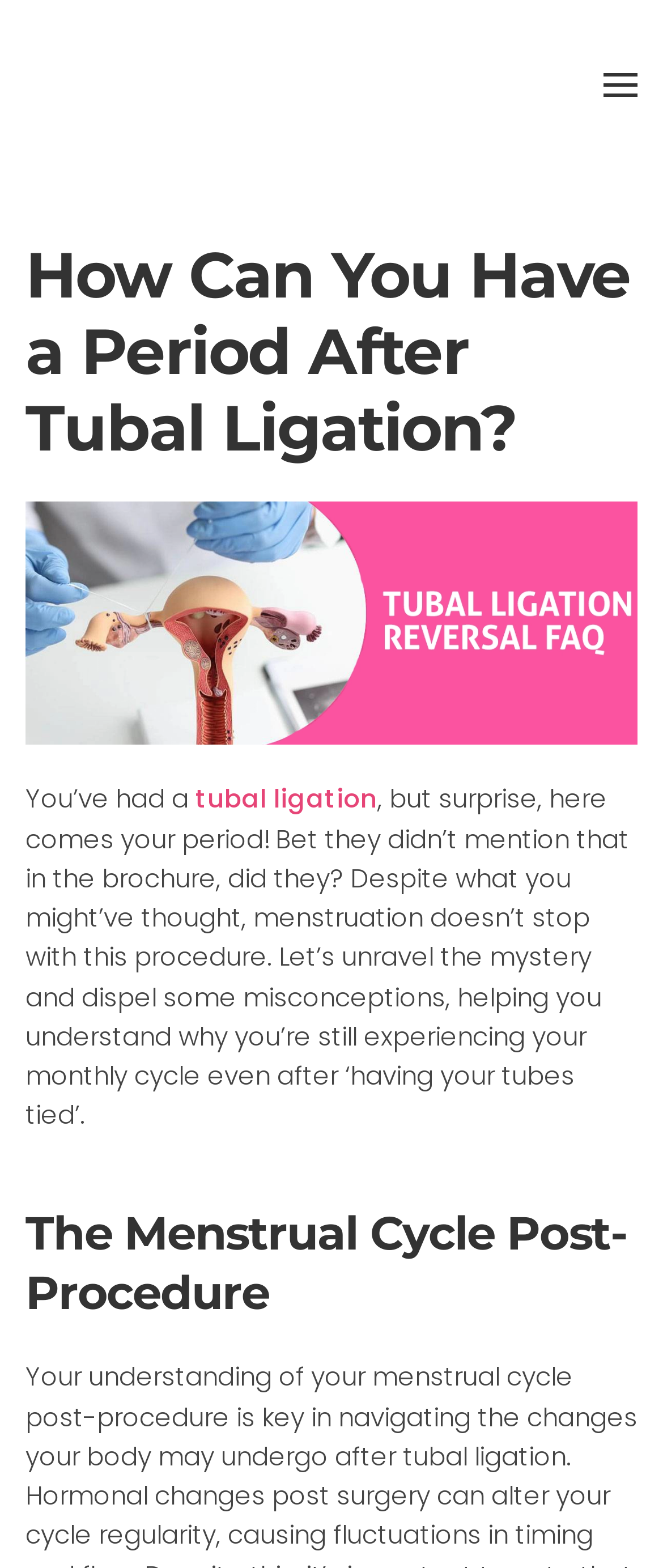Provide the bounding box coordinates for the UI element that is described by this text: "tubal ligation". The coordinates should be in the form of four float numbers between 0 and 1: [left, top, right, bottom].

[0.295, 0.498, 0.569, 0.521]